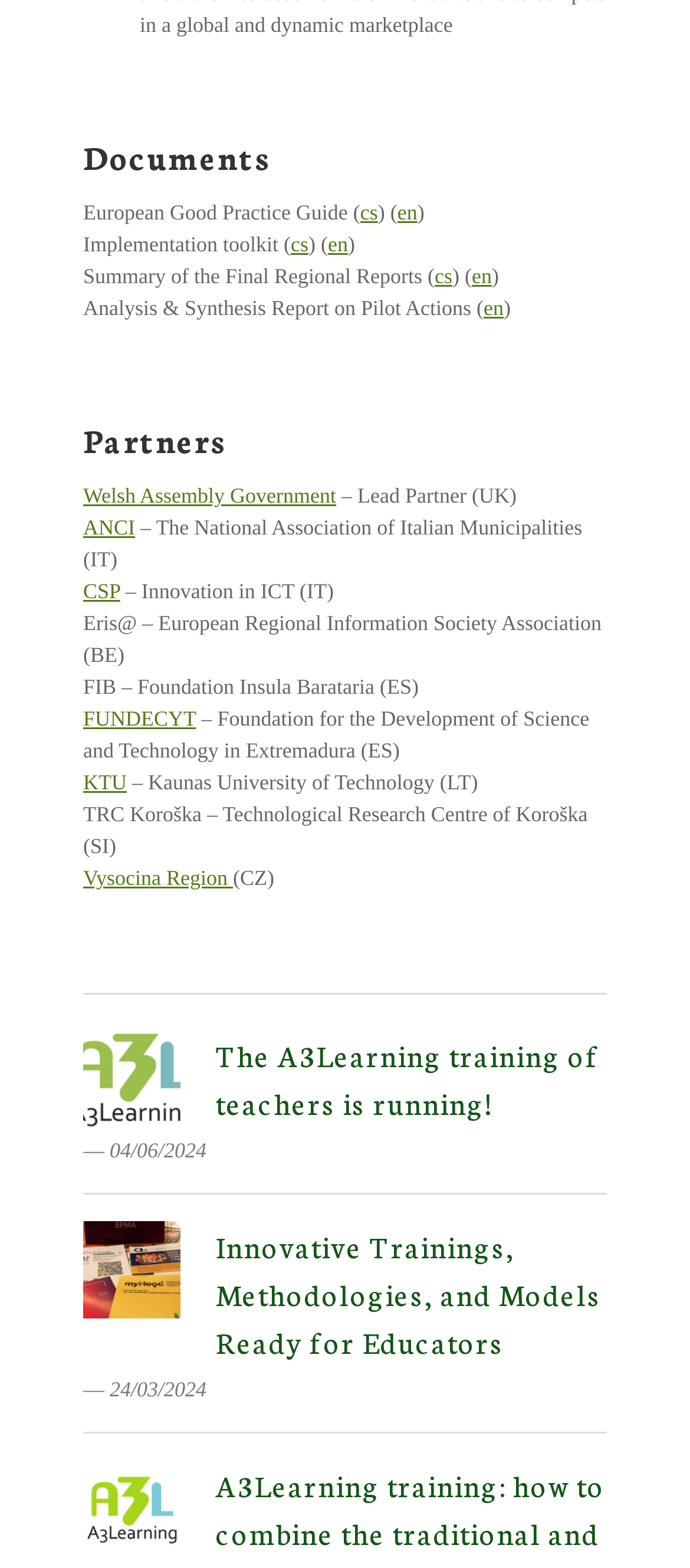Determine the bounding box coordinates of the region that needs to be clicked to achieve the task: "Click the 'Innovative Trainings, Methodologies, and Models Ready for Educators' link".

[0.313, 0.781, 0.872, 0.868]